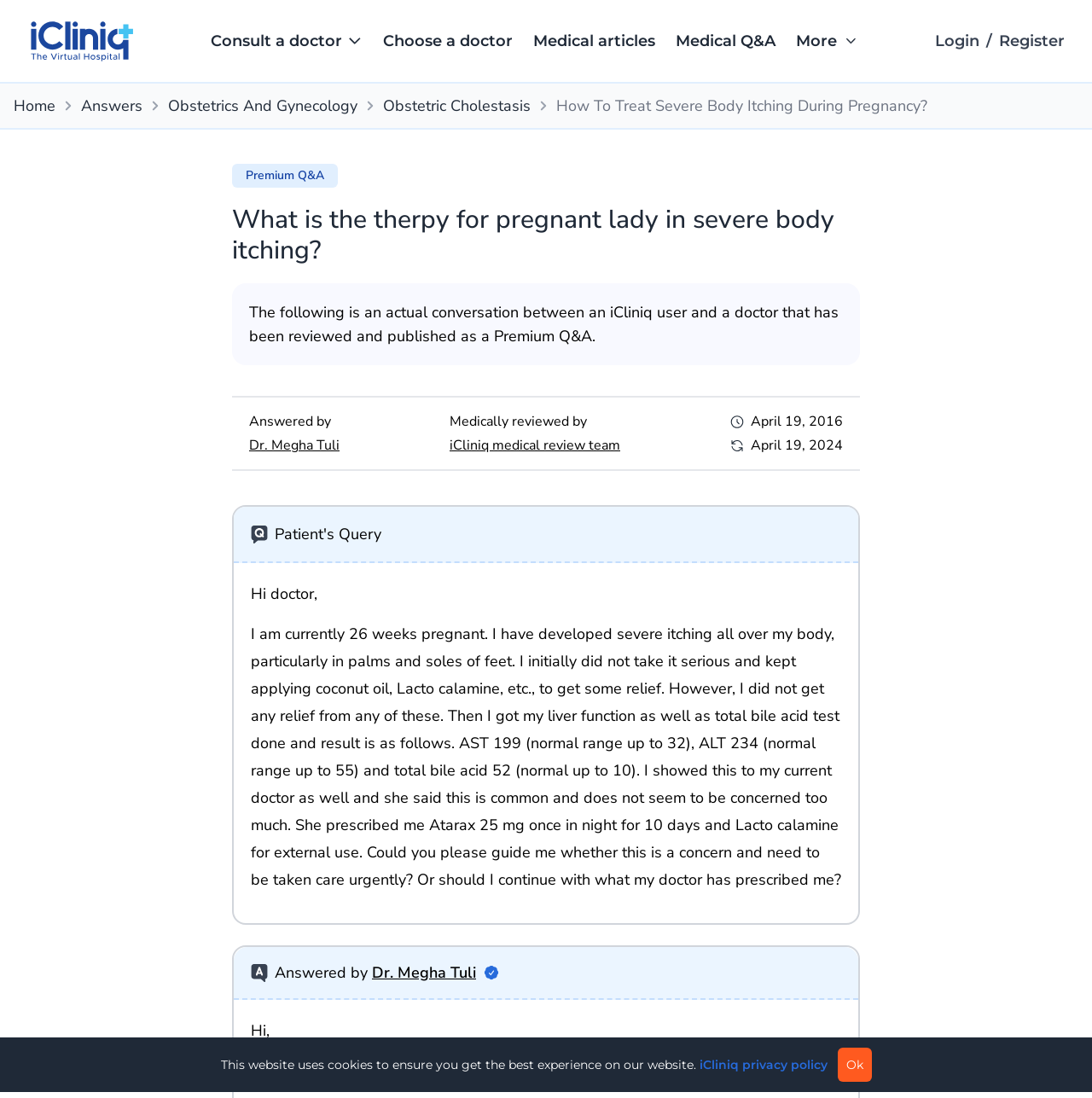Could you find the bounding box coordinates of the clickable area to complete this instruction: "Click on the 'general' category"?

None